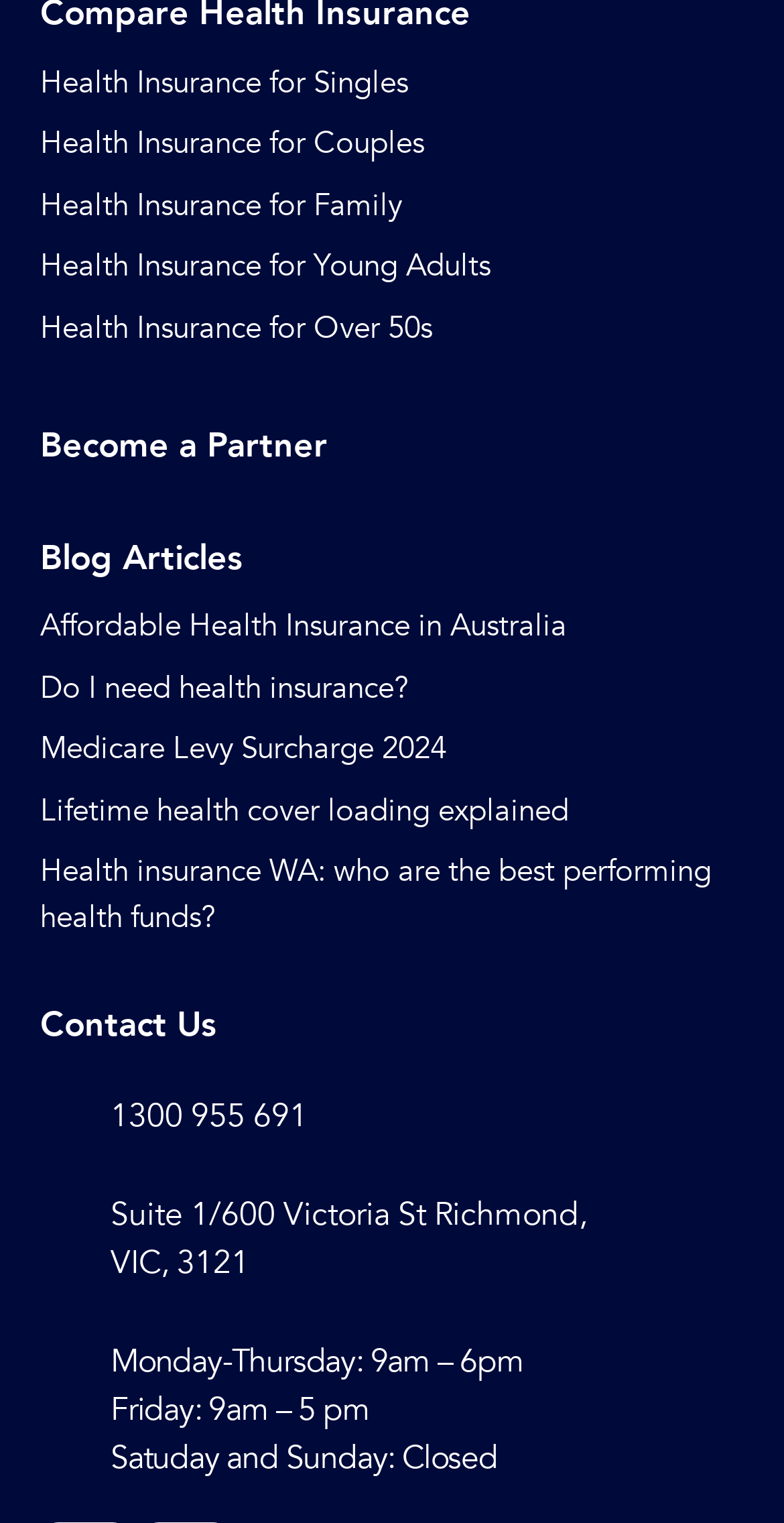Please identify the bounding box coordinates of the region to click in order to complete the task: "Learn about affordable health insurance in Australia". The coordinates must be four float numbers between 0 and 1, specified as [left, top, right, bottom].

[0.051, 0.396, 0.949, 0.426]